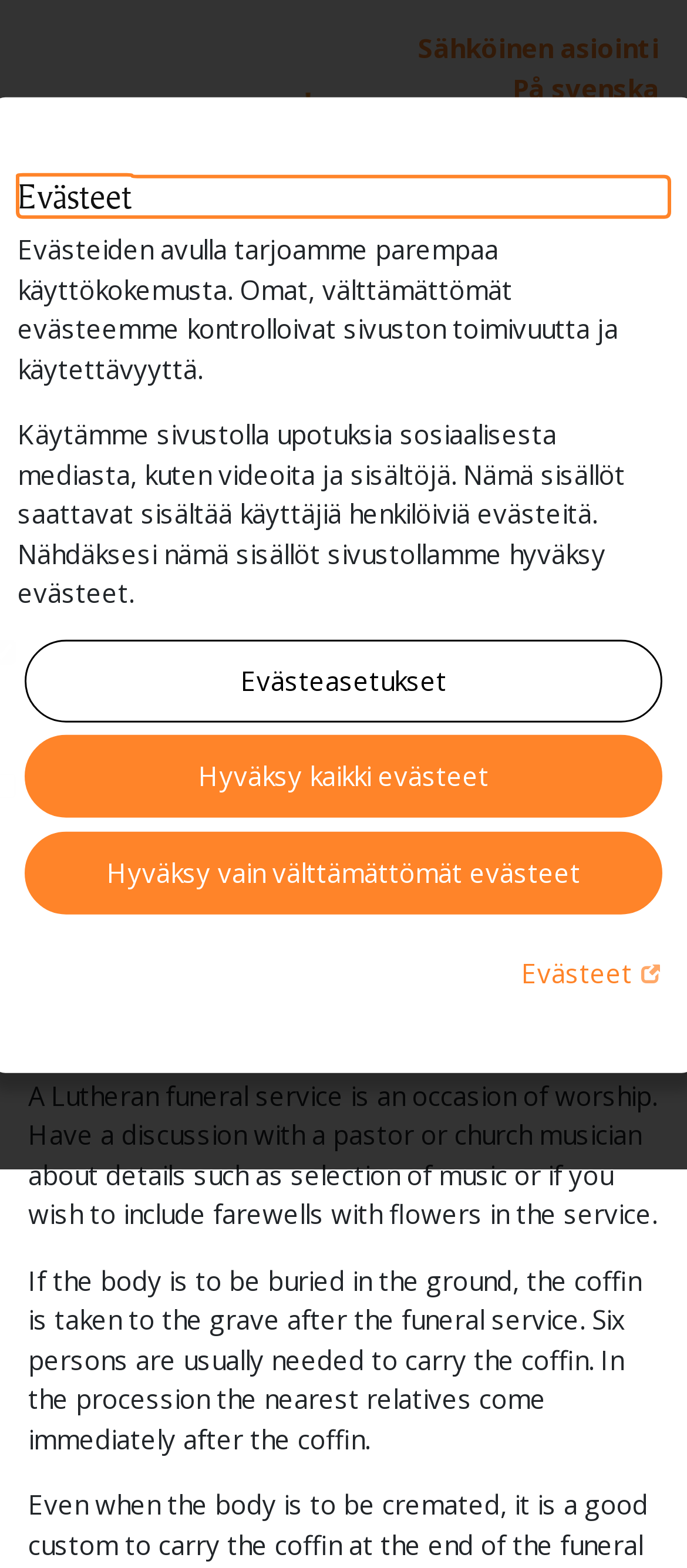What is the role of the pastor in a funeral service?
Look at the webpage screenshot and answer the question with a detailed explanation.

According to the webpage, the pastor leads the funeral service, as stated in the sentence 'Service led by the pastor'. This implies that the pastor plays a key role in conducting the funeral service.